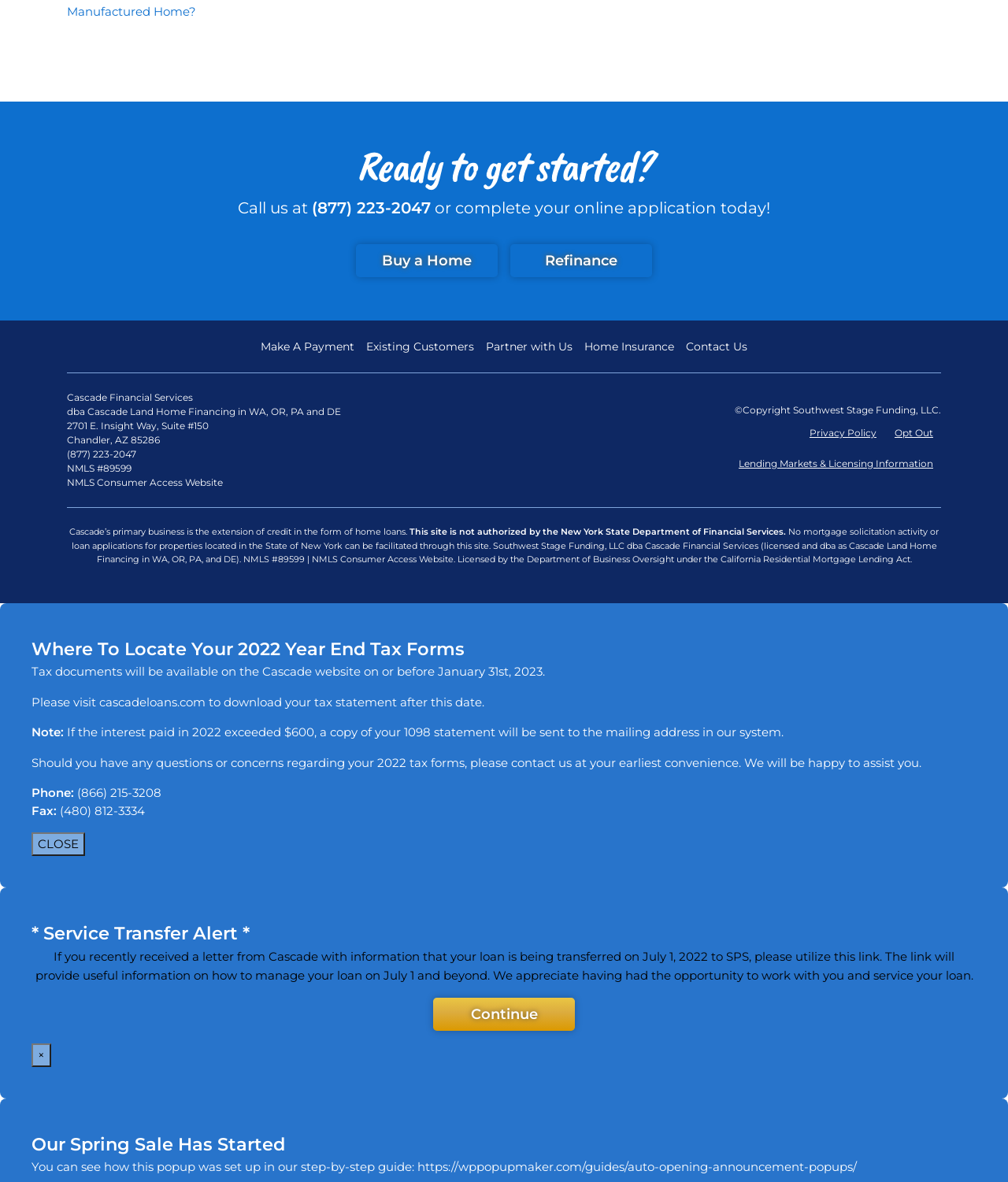What is the phone number to call for assistance?
Please use the image to provide an in-depth answer to the question.

I found the phone number by looking at the top section of the webpage, where it says 'Call us at (877) 223-2047'.